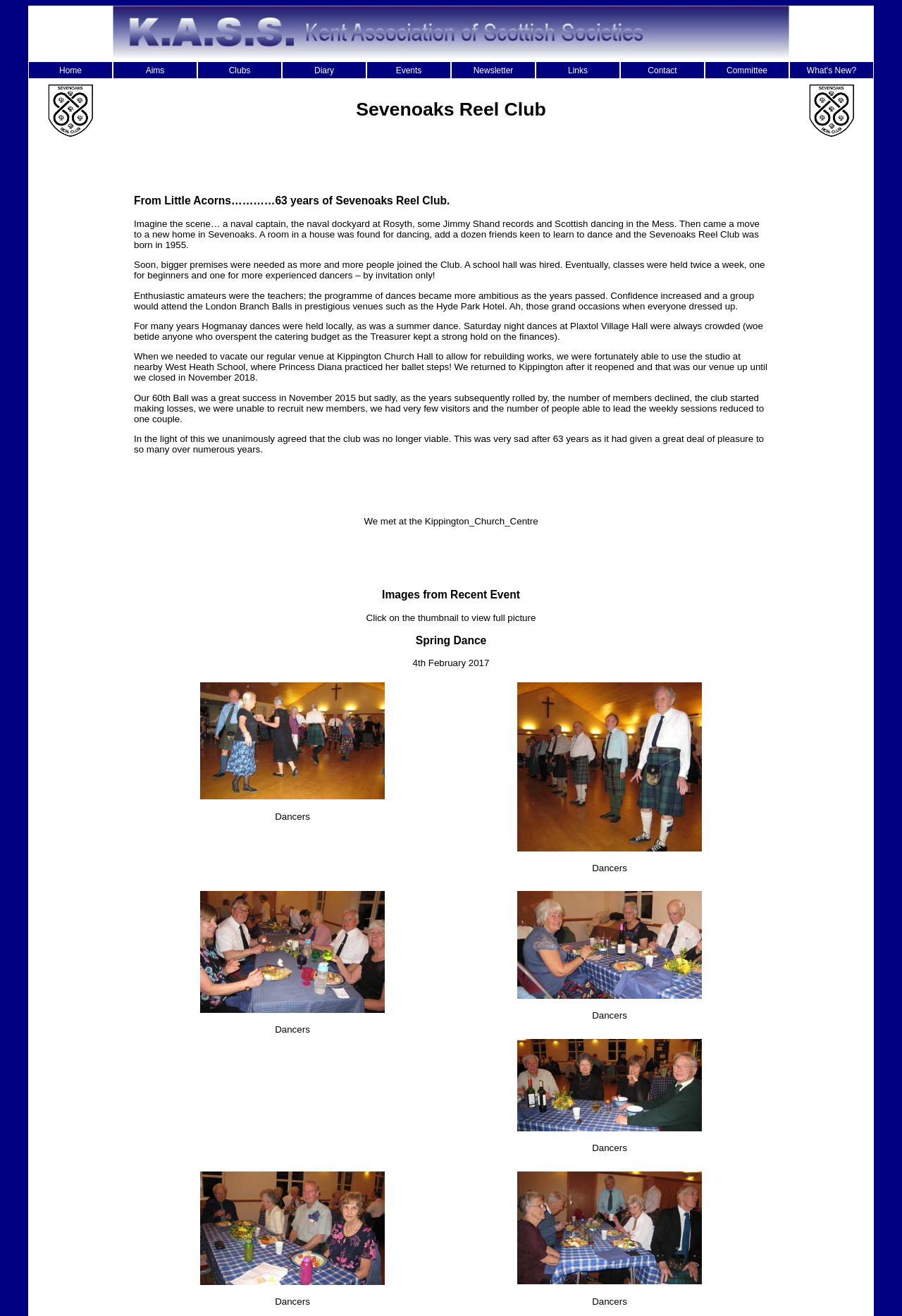Detail the various sections and features present on the webpage.

The webpage is about the Sevenoaks Reel Club, a Scottish country dancing club. At the top of the page, there is a logo of the Kent Association of Scottish Societies, followed by a row of links to different sections of the website, including "Home", "Aims", "Clubs", and others. Below this, there is a heading that reads "Sevenoaks Reel Club" and another logo of the club.

The main content of the page is a series of paragraphs that tell the story of the club's history, from its founding in 1955 to its eventual closure in 2018. The text describes how the club grew and evolved over the years, with enthusiastic amateurs teaching Scottish dancing to beginners and more experienced dancers. The club held regular dances and events, including Hogmanay dances and summer dances, and even hosted a 60th-anniversary ball in 2015.

Below the text, there are several images from a recent event, with headings that read "Images from Recent Event" and "Spring Dance". Each image is accompanied by a link to view the full picture, and some have captions that read "Dancers". The images are arranged in a grid-like pattern, with three rows of three images each.

At the bottom of the page, there is a single line of text that reads "We met at the Kippington_Church_Centre". Overall, the webpage is a tribute to the Sevenoaks Reel Club and its history, with a focus on its Scottish country dancing heritage.